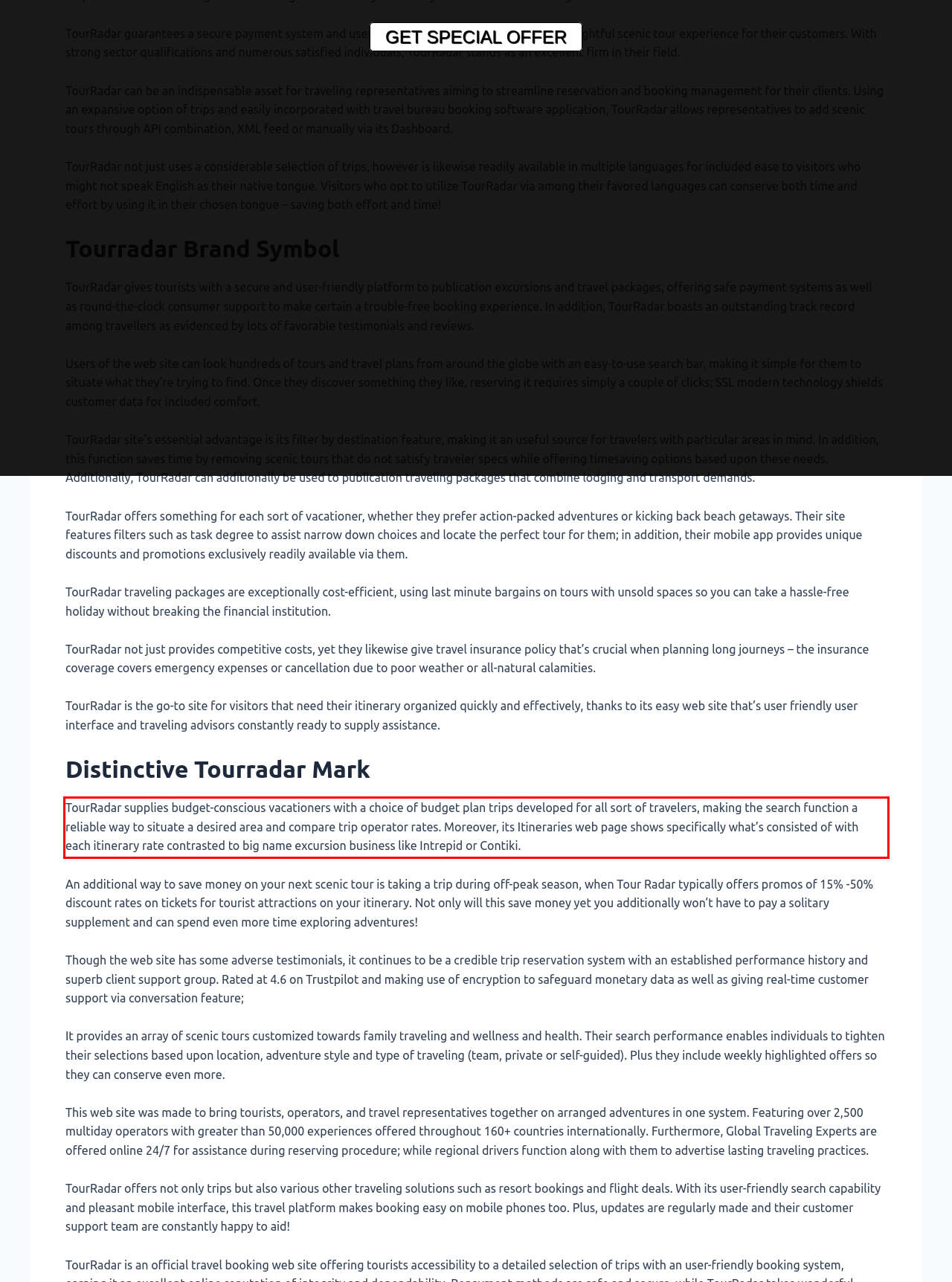Please examine the screenshot of the webpage and read the text present within the red rectangle bounding box.

TourRadar supplies budget-conscious vacationers with a choice of budget plan trips developed for all sort of travelers, making the search function a reliable way to situate a desired area and compare trip operator rates. Moreover, its Itineraries web page shows specifically what’s consisted of with each itinerary rate contrasted to big name excursion business like Intrepid or Contiki.